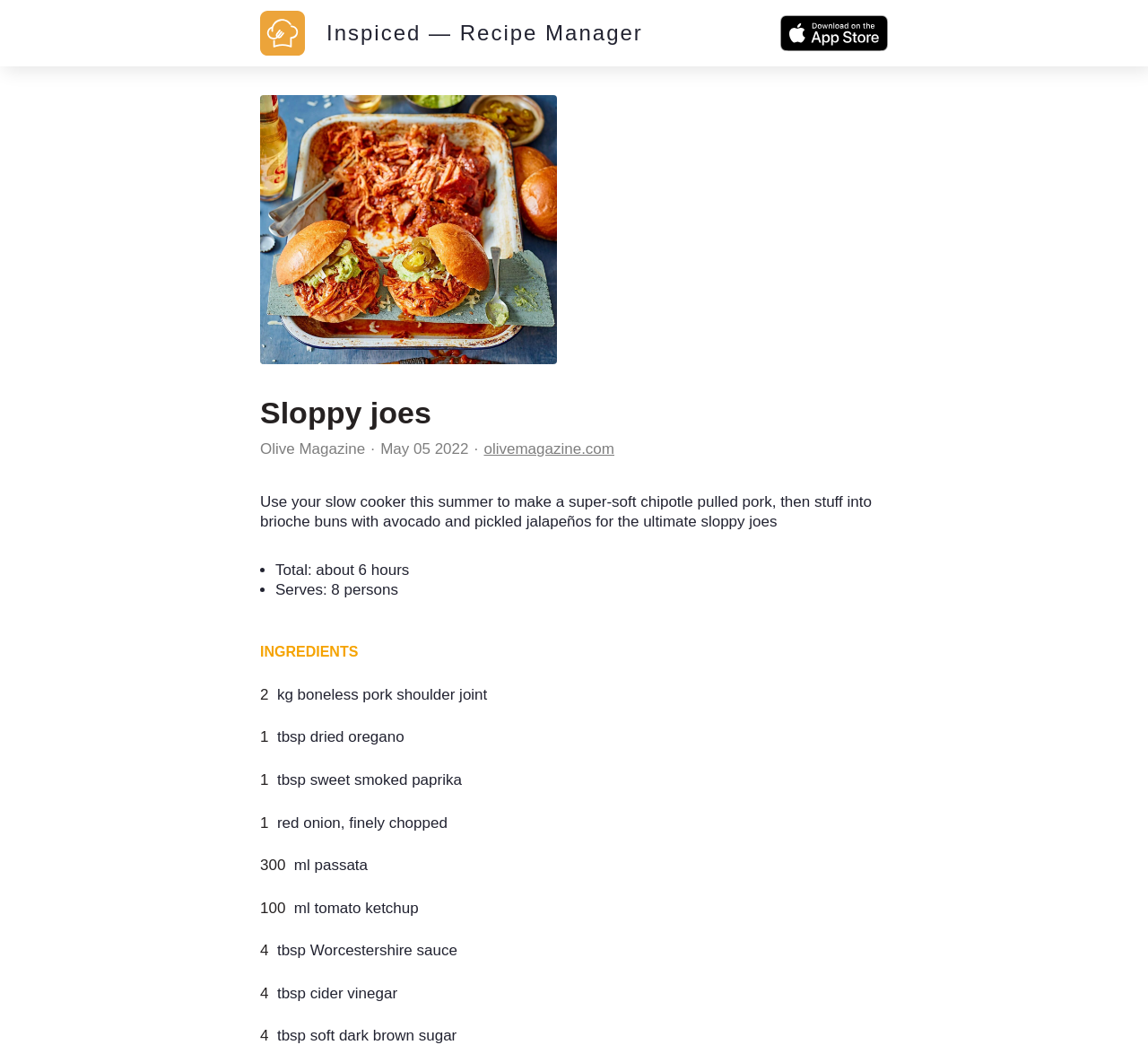How many people does the sloppy joes recipe serve?
Based on the visual information, provide a detailed and comprehensive answer.

I found the answer by looking at the text under the 'Serves:' label, which indicates the number of people the recipe serves.